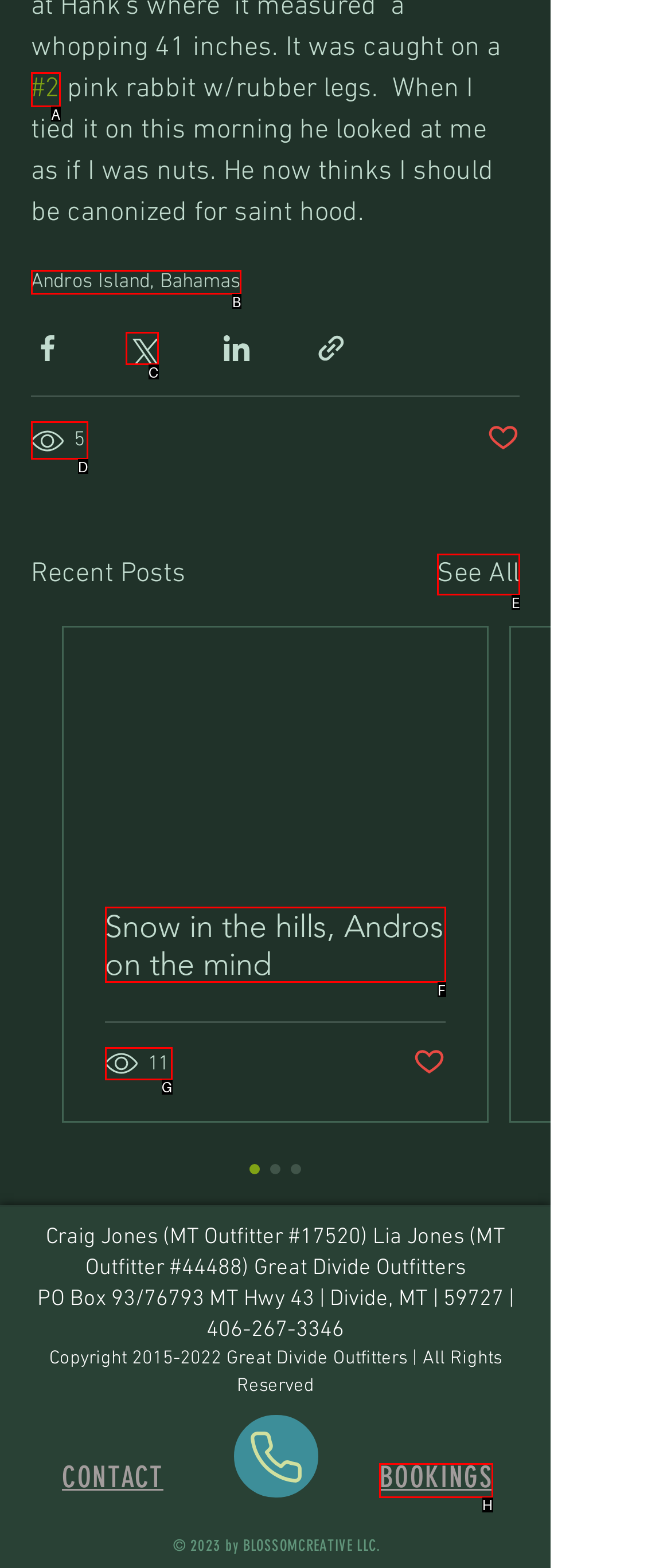Match the option to the description: 11
State the letter of the correct option from the available choices.

G